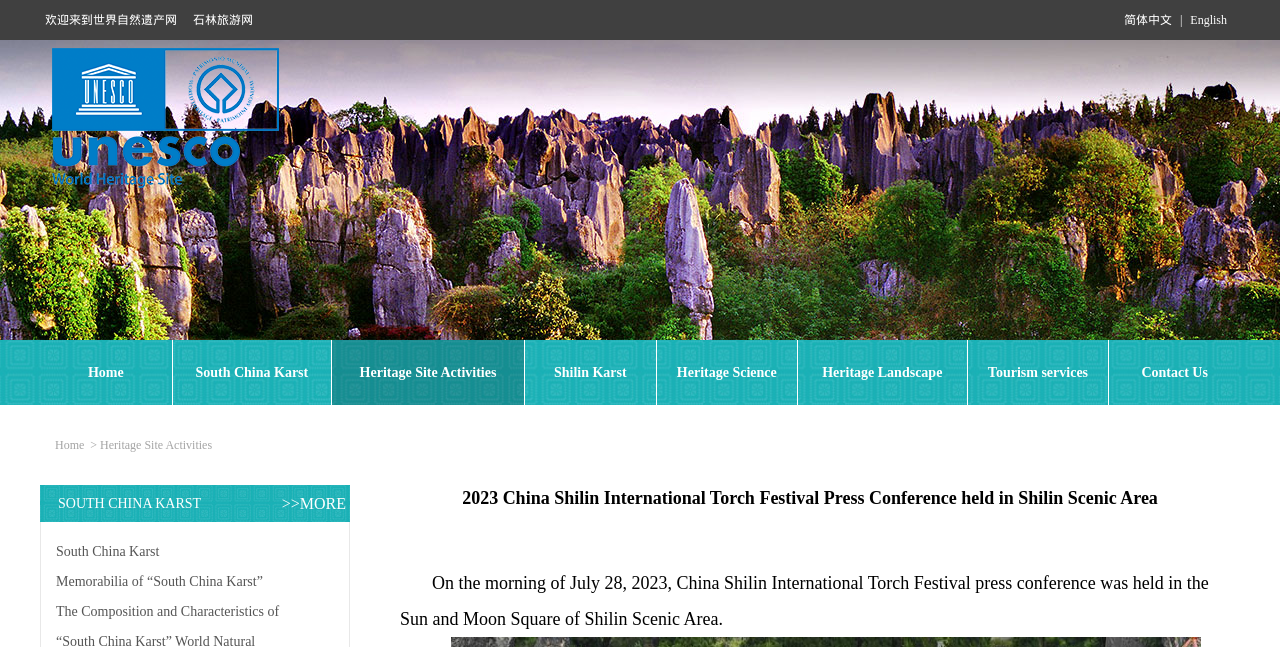Give a one-word or short phrase answer to this question: 
What is the theme of the festival mentioned in the press conference?

Torch Festival